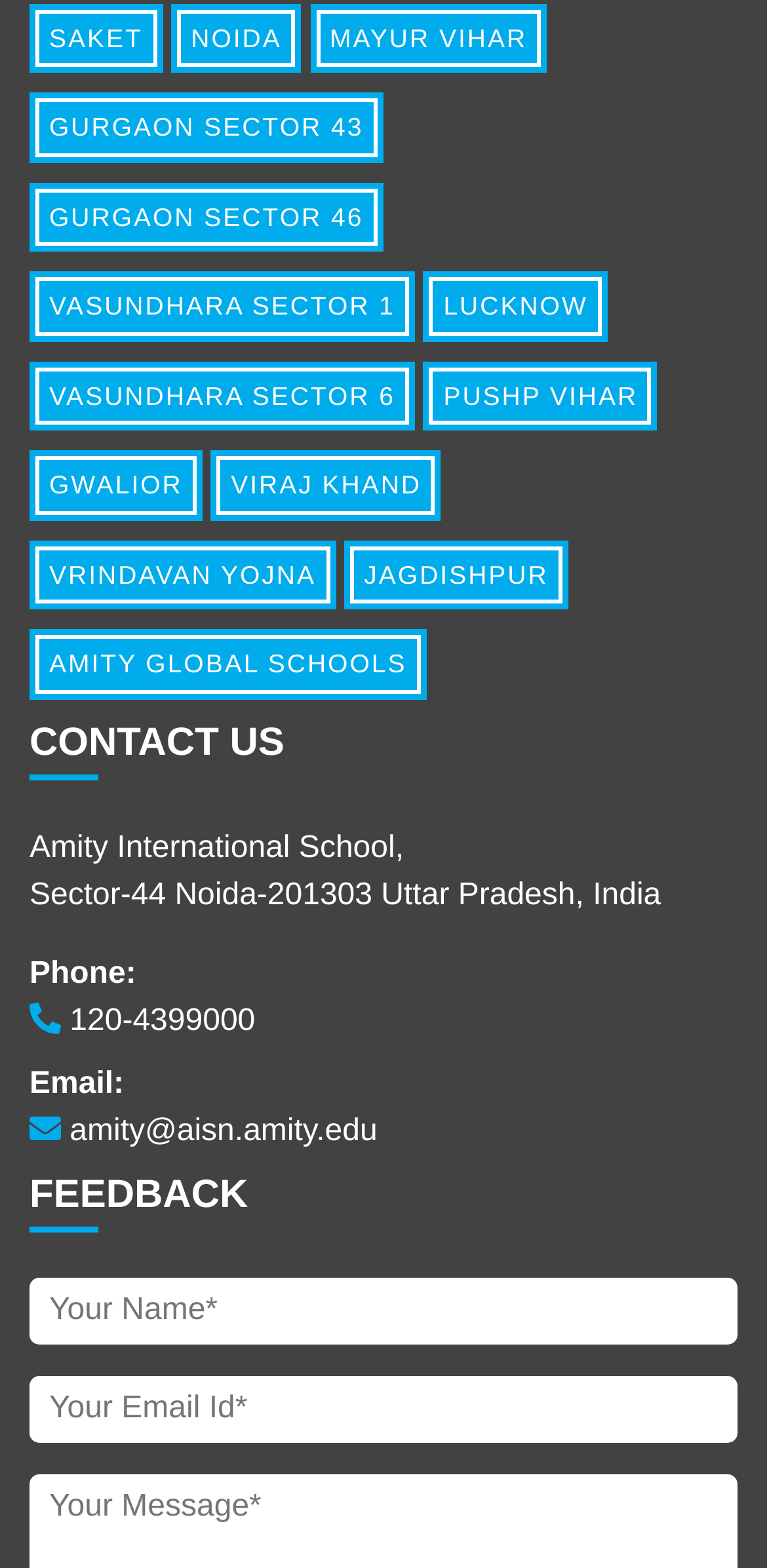Can you show the bounding box coordinates of the region to click on to complete the task described in the instruction: "Enter Your Email Id"?

[0.038, 0.877, 0.962, 0.92]